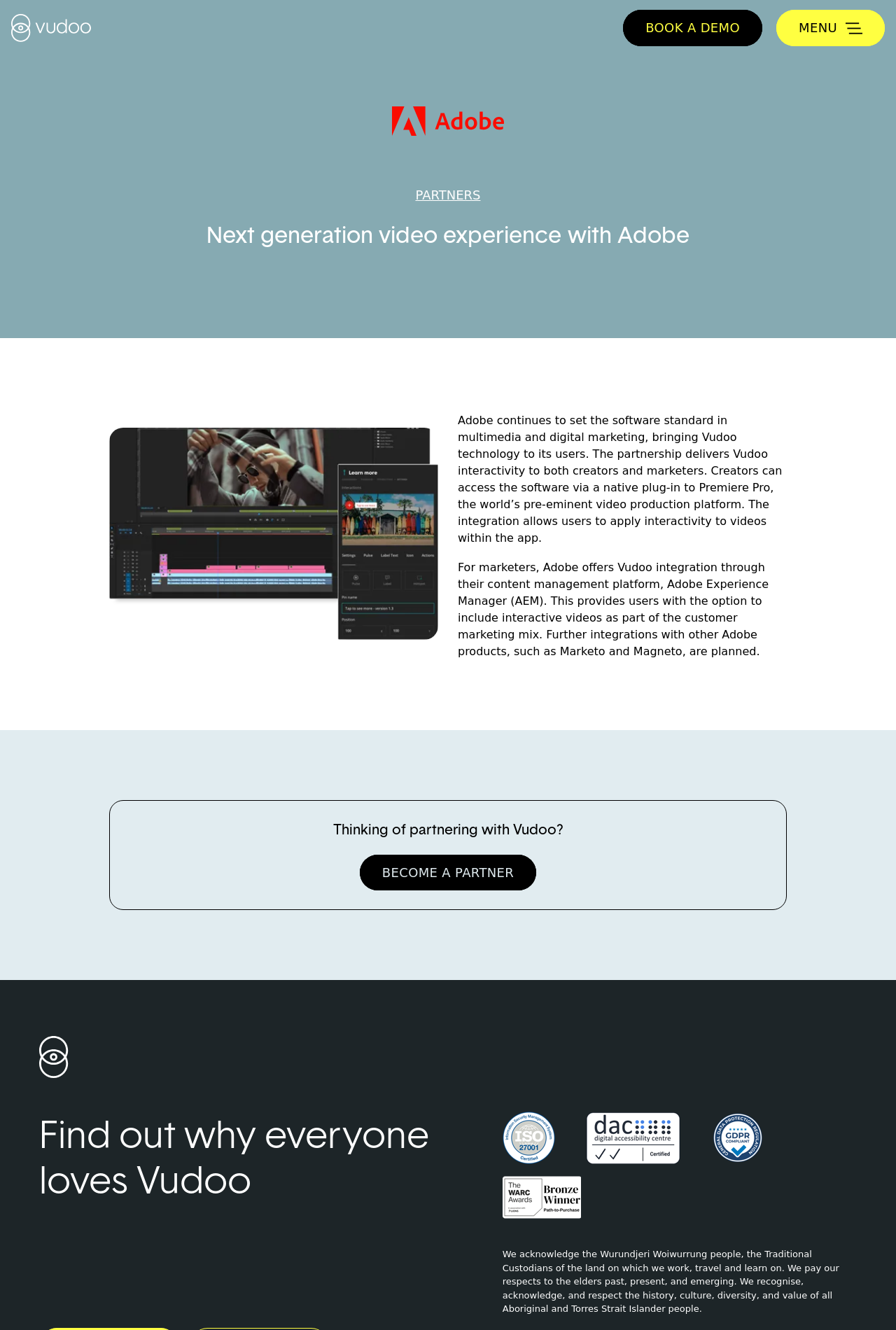Provide a comprehensive caption for the webpage.

The webpage is about the partnership between Adobe and Vudoo, highlighting the integration of Vudoo technology into Adobe's software. At the top left corner, there is a small image and a link. On the top right corner, there is a "BOOK A DEMO" link and a toggle navigation button with a "MENU" label.

Below the top section, there is a main content area that spans the entire width of the page. In the top center of this area, there is a logo image. To the right of the logo, there is a "PARTNERS" link. 

The main heading "Next generation video experience with Adobe" is located below the logo, spanning most of the width of the page. Below the heading, there is a large image that takes up about half of the page width.

The main content of the page is divided into two paragraphs of text, describing the integration of Vudoo technology into Adobe's software for creators and marketers. The text is located below the large image and spans about two-thirds of the page width.

Further down the page, there is a heading "Thinking of partnering with Vudoo?" followed by a "BECOME A PARTNER" link. Below this section, there is a "Vudoo logo" link with a small image, and a heading "Find out why everyone loves Vudoo". 

The page also features a series of four logo images arranged horizontally, followed by another logo image below them. At the very bottom of the page, there is a statement acknowledging the Traditional Custodians of the land.